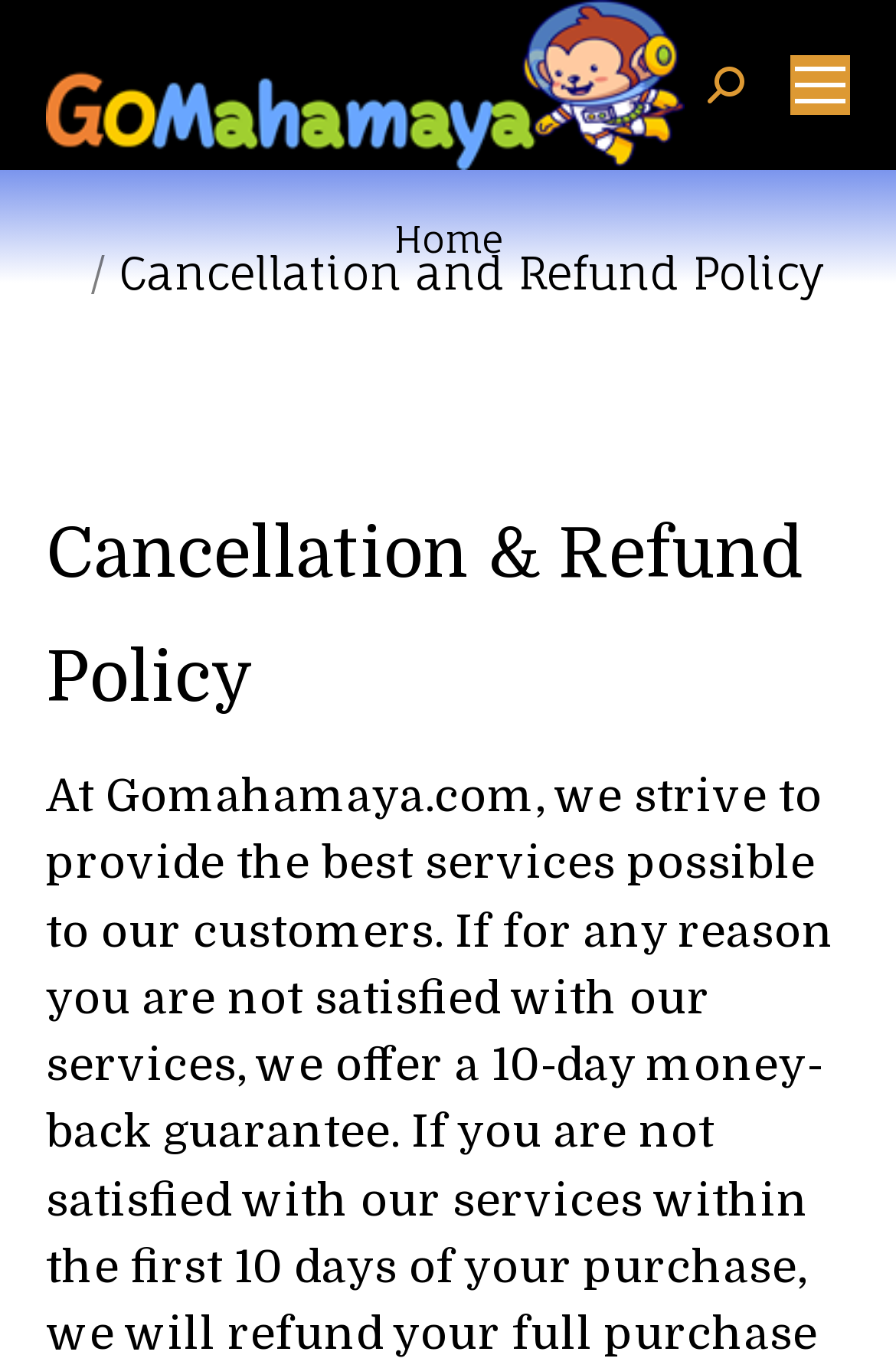Is there a search function on the webpage?
Give a detailed explanation using the information visible in the image.

A search function is available on the webpage, as indicated by the presence of a search bar with the label 'Search:' and a magnifying glass icon next to it.